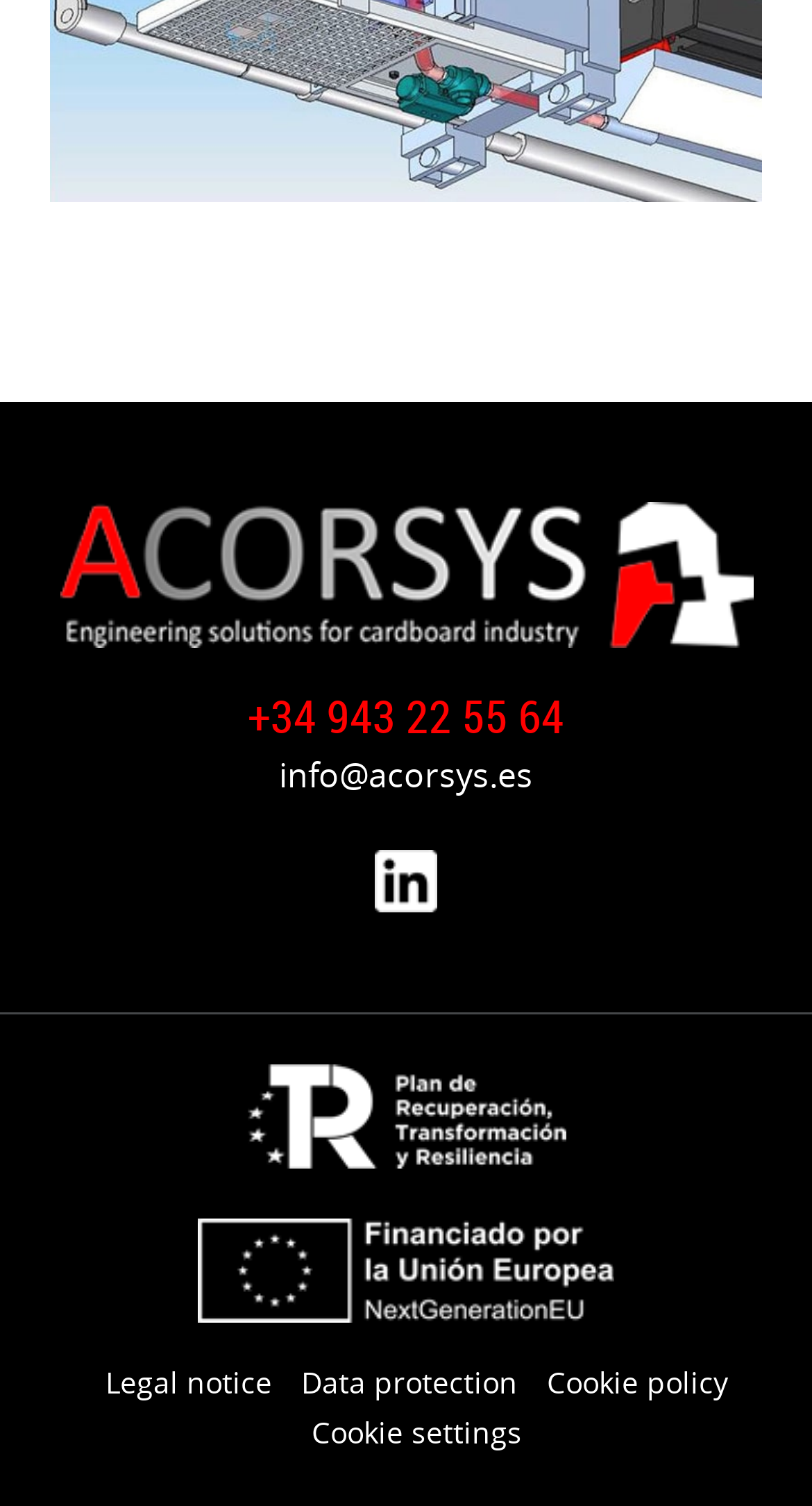Provide your answer in a single word or phrase: 
What social media platform can you follow the company on?

Linkedin